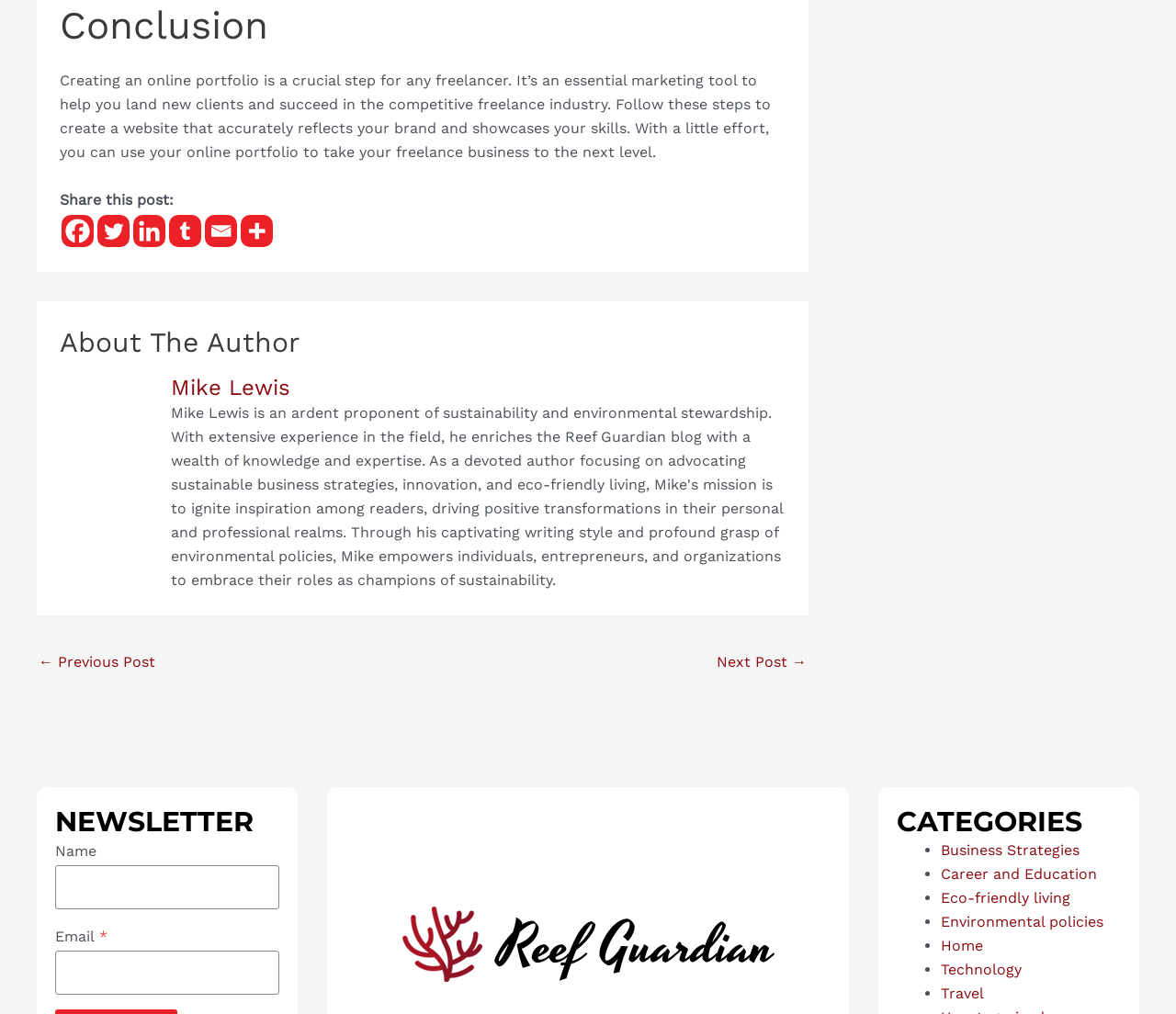What is the logo displayed at the bottom of the webpage? Examine the screenshot and reply using just one word or a brief phrase.

Reefguardian logo